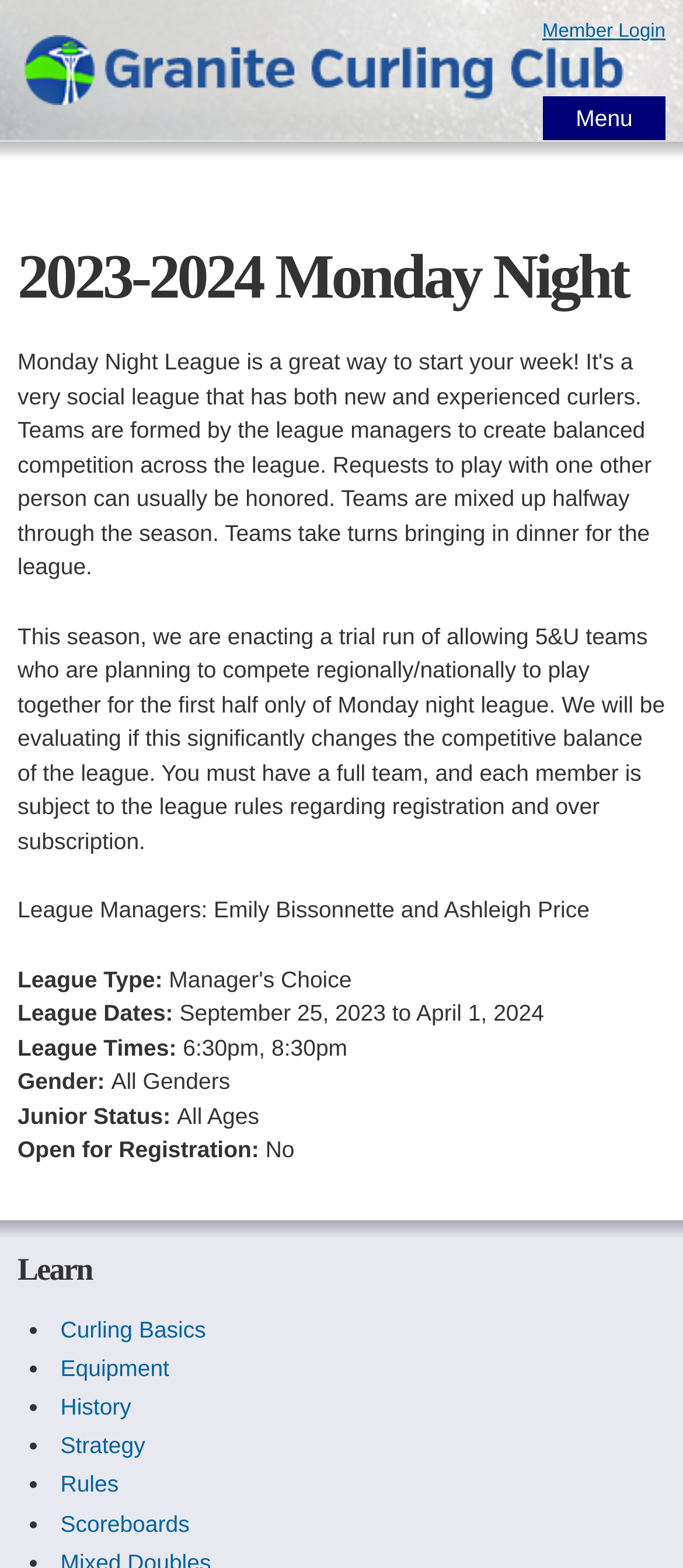Predict the bounding box of the UI element that fits this description: "Curling Basics".

[0.088, 0.84, 0.302, 0.856]